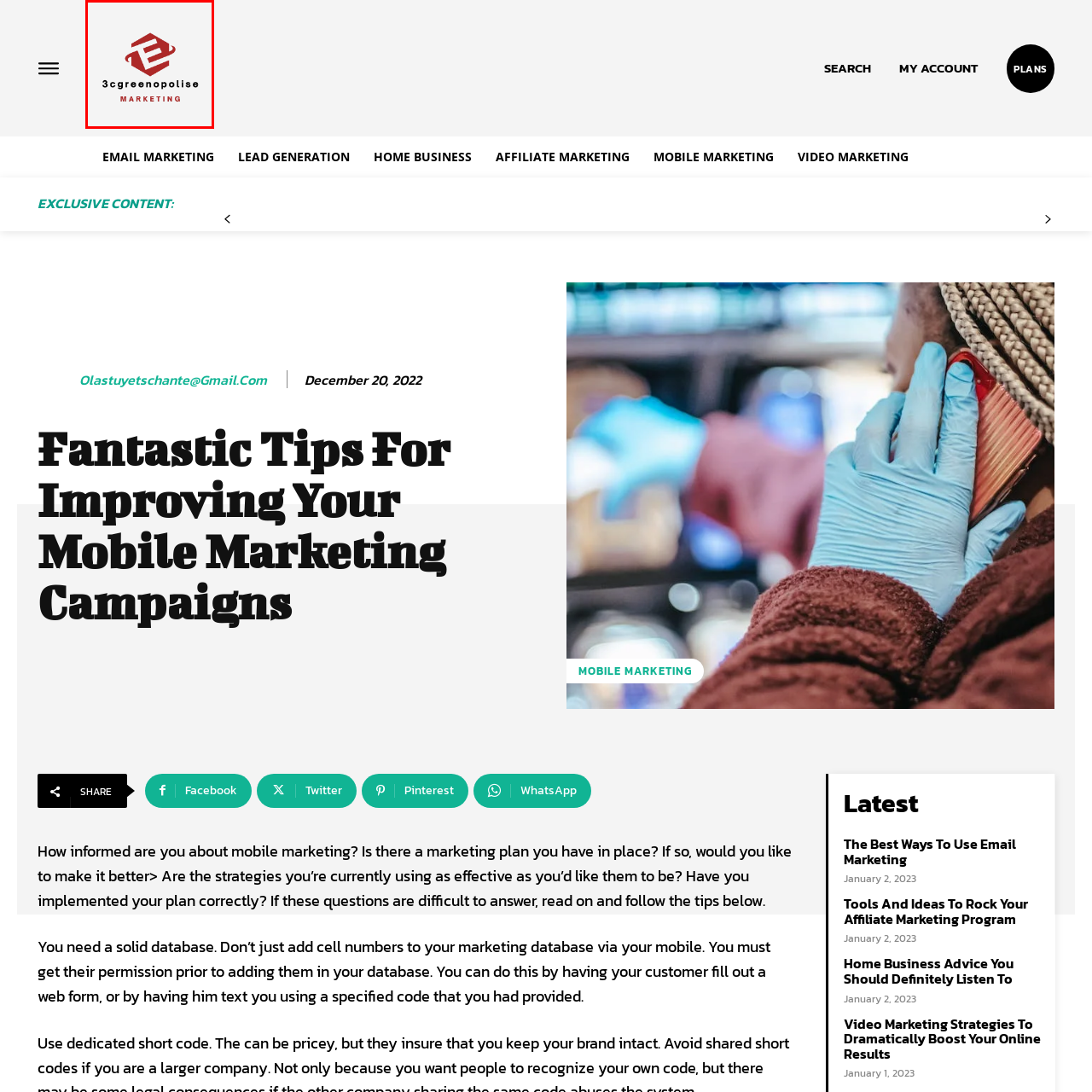Focus on the area marked by the red boundary, What industry does the logo represent? Answer concisely with a single word or phrase.

Marketing